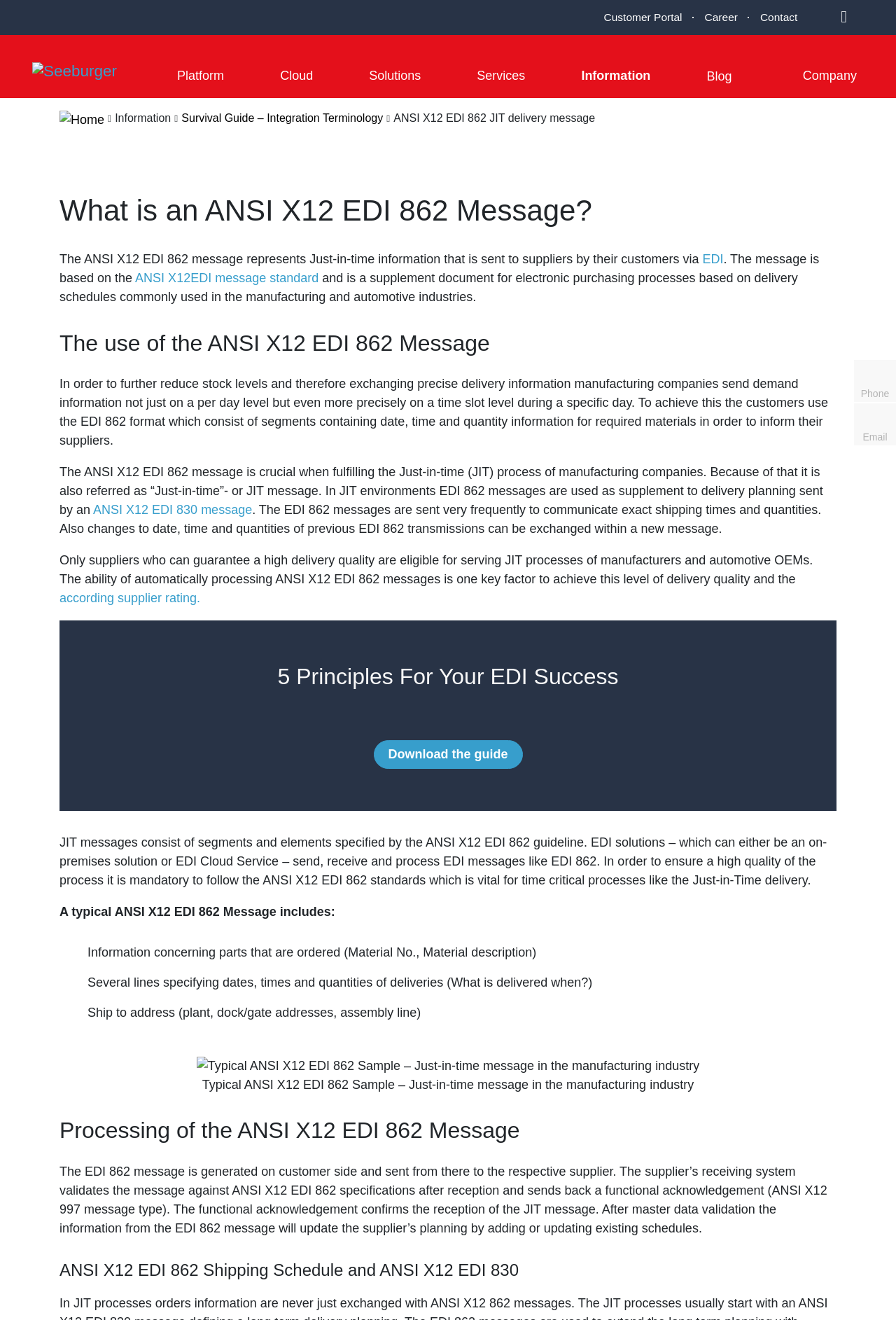Determine the title of the webpage and give its text content.

What is an ANSI X12 EDI 862 Message?